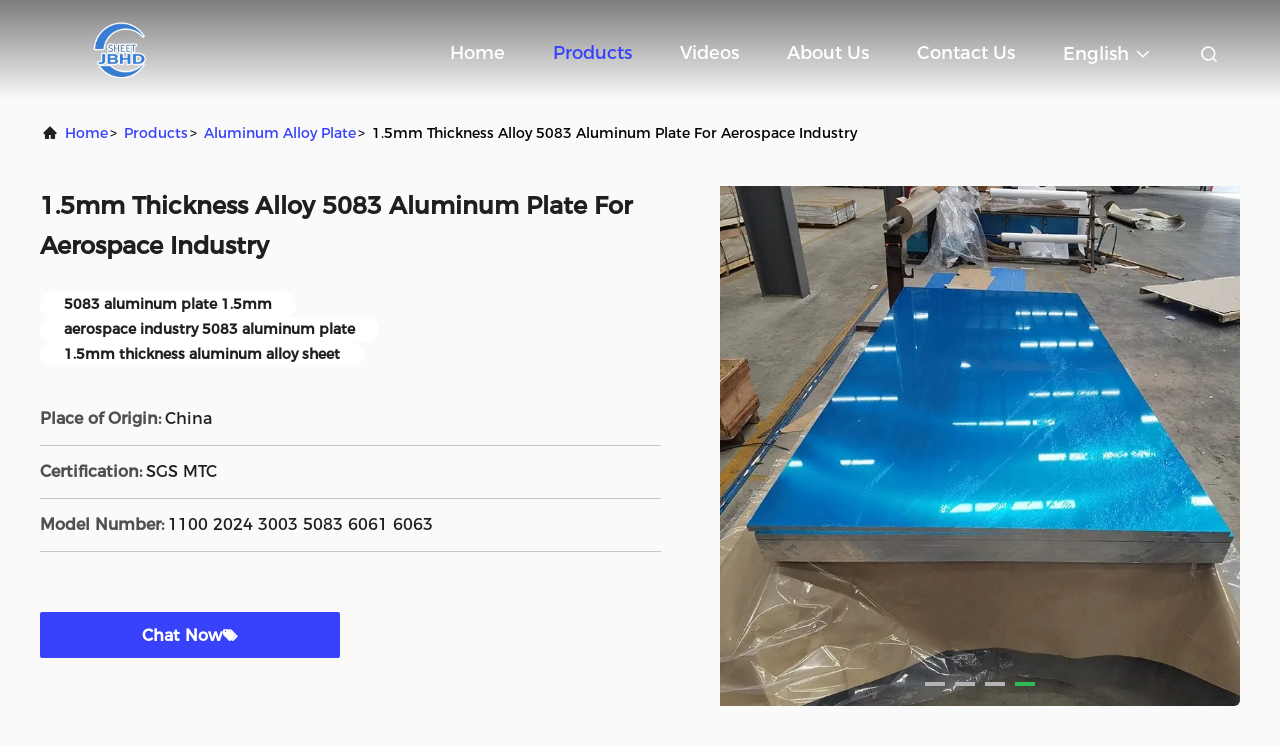Show me the bounding box coordinates of the clickable region to achieve the task as per the instruction: "Chat with the company".

[0.111, 0.839, 0.173, 0.865]